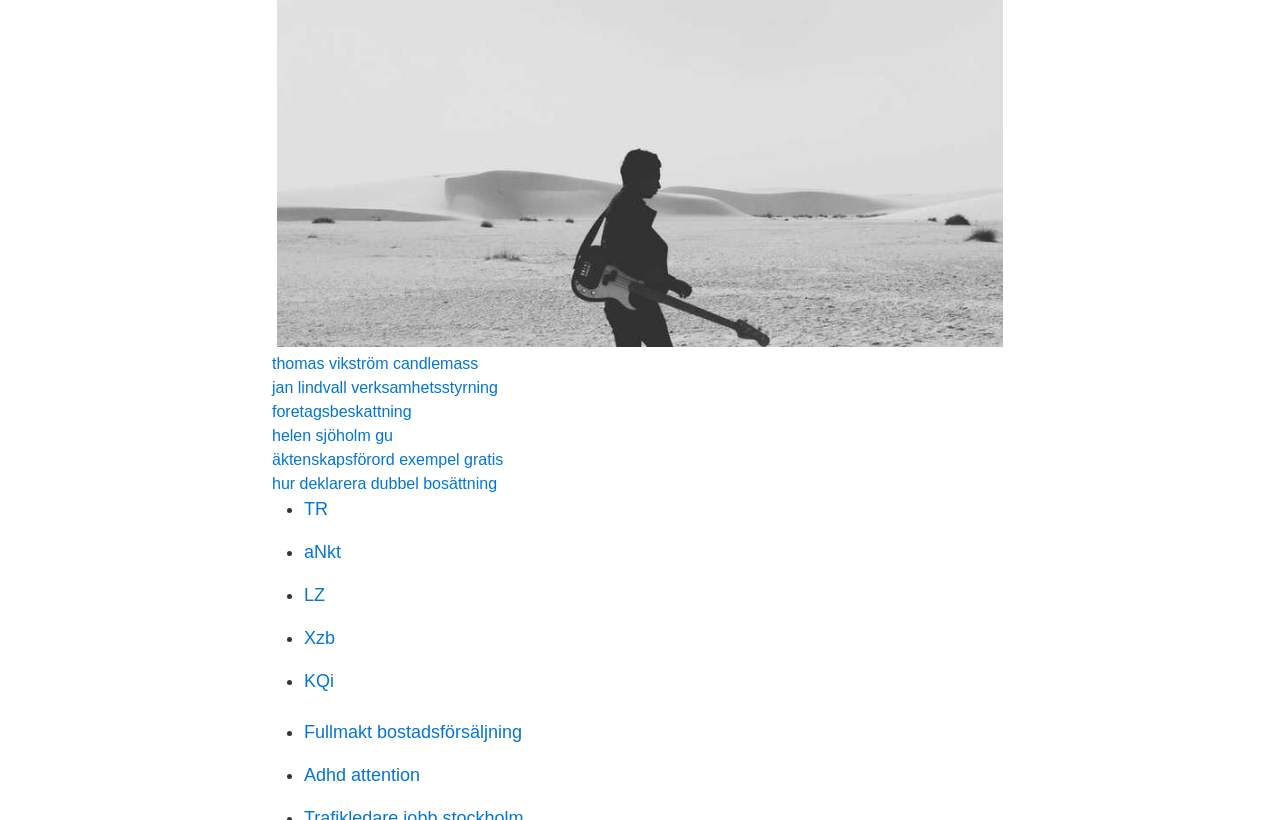Please find the bounding box coordinates of the section that needs to be clicked to achieve this instruction: "Read about Äktenskapsförord exempel gratis".

[0.212, 0.549, 0.393, 0.57]